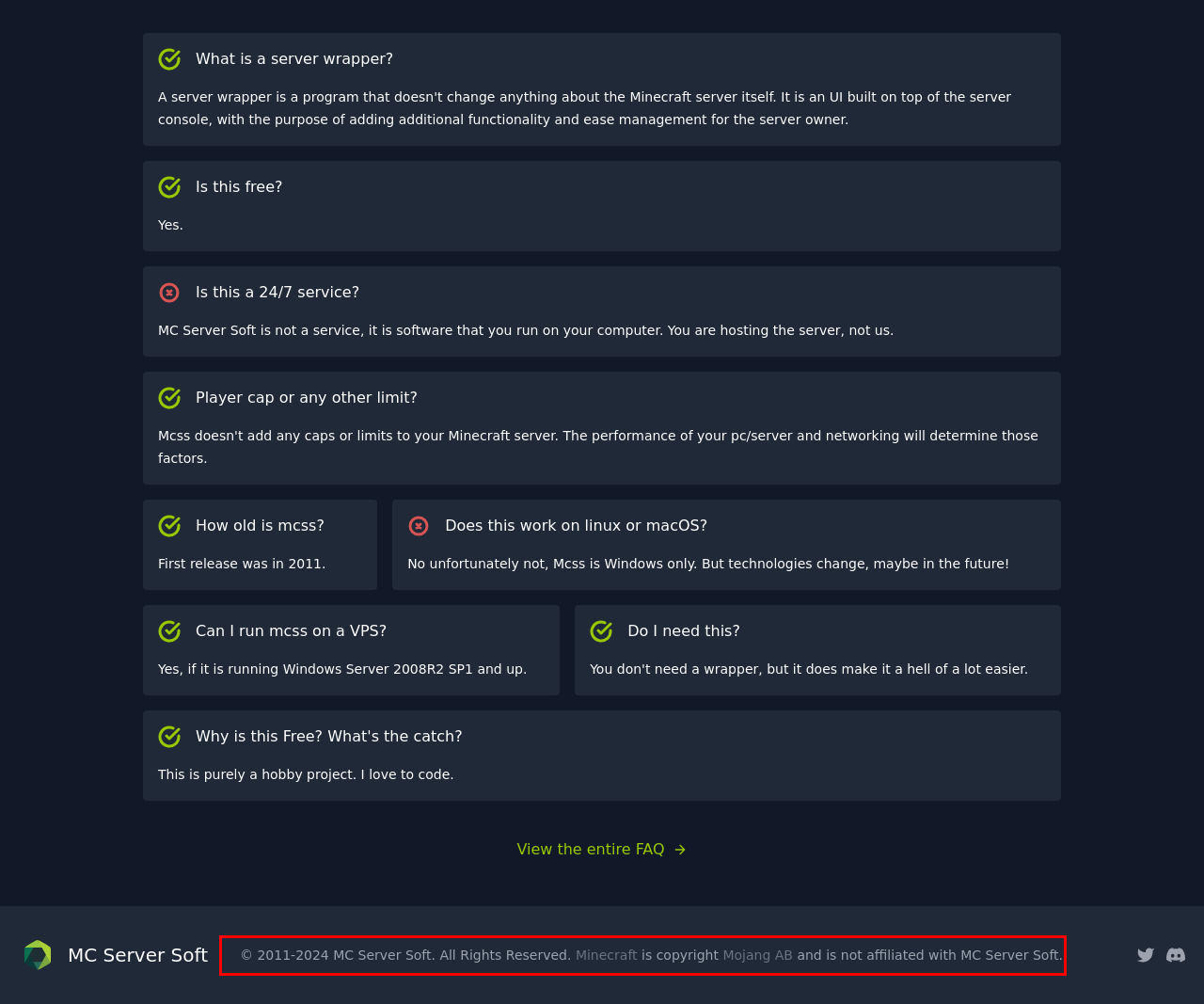Your task is to recognize and extract the text content from the UI element enclosed in the red bounding box on the webpage screenshot.

© 2011-2024 MC Server Soft. All Rights Reserved. Minecraft is copyright Mojang AB and is not affiliated with MC Server Soft.